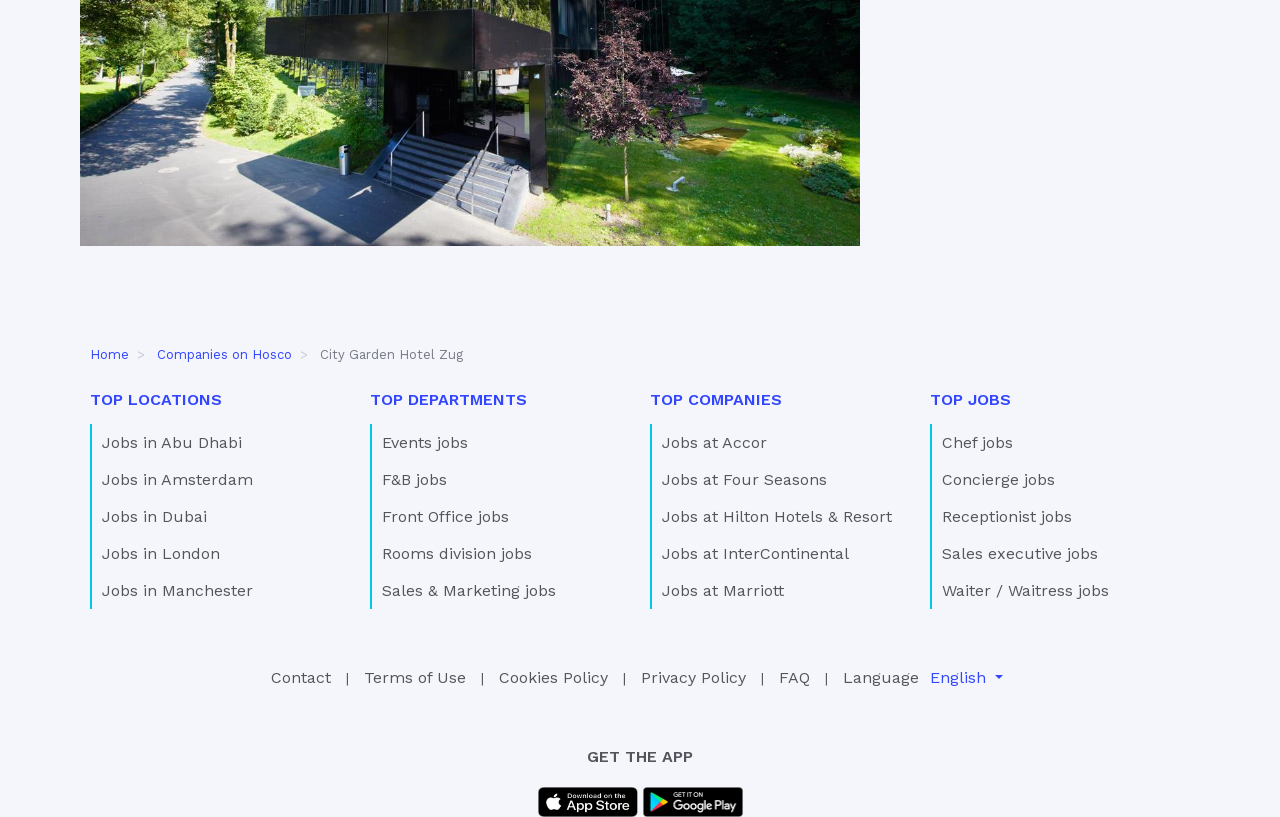Determine the bounding box coordinates of the element that should be clicked to execute the following command: "Click on Home".

[0.07, 0.425, 0.101, 0.443]